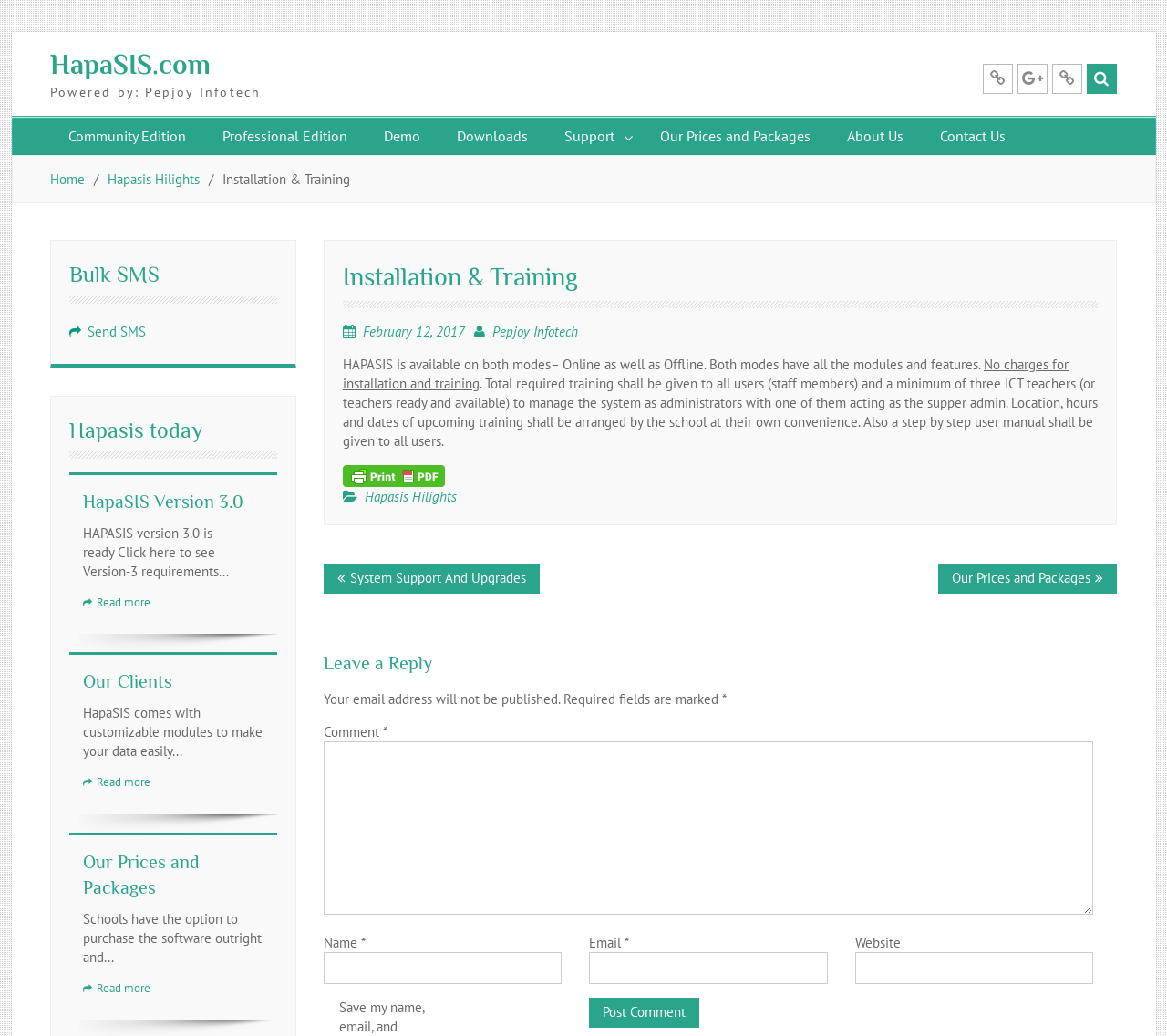Please find the bounding box coordinates of the element that you should click to achieve the following instruction: "Click on the 'Community Edition' link". The coordinates should be presented as four float numbers between 0 and 1: [left, top, right, bottom].

[0.043, 0.112, 0.175, 0.15]